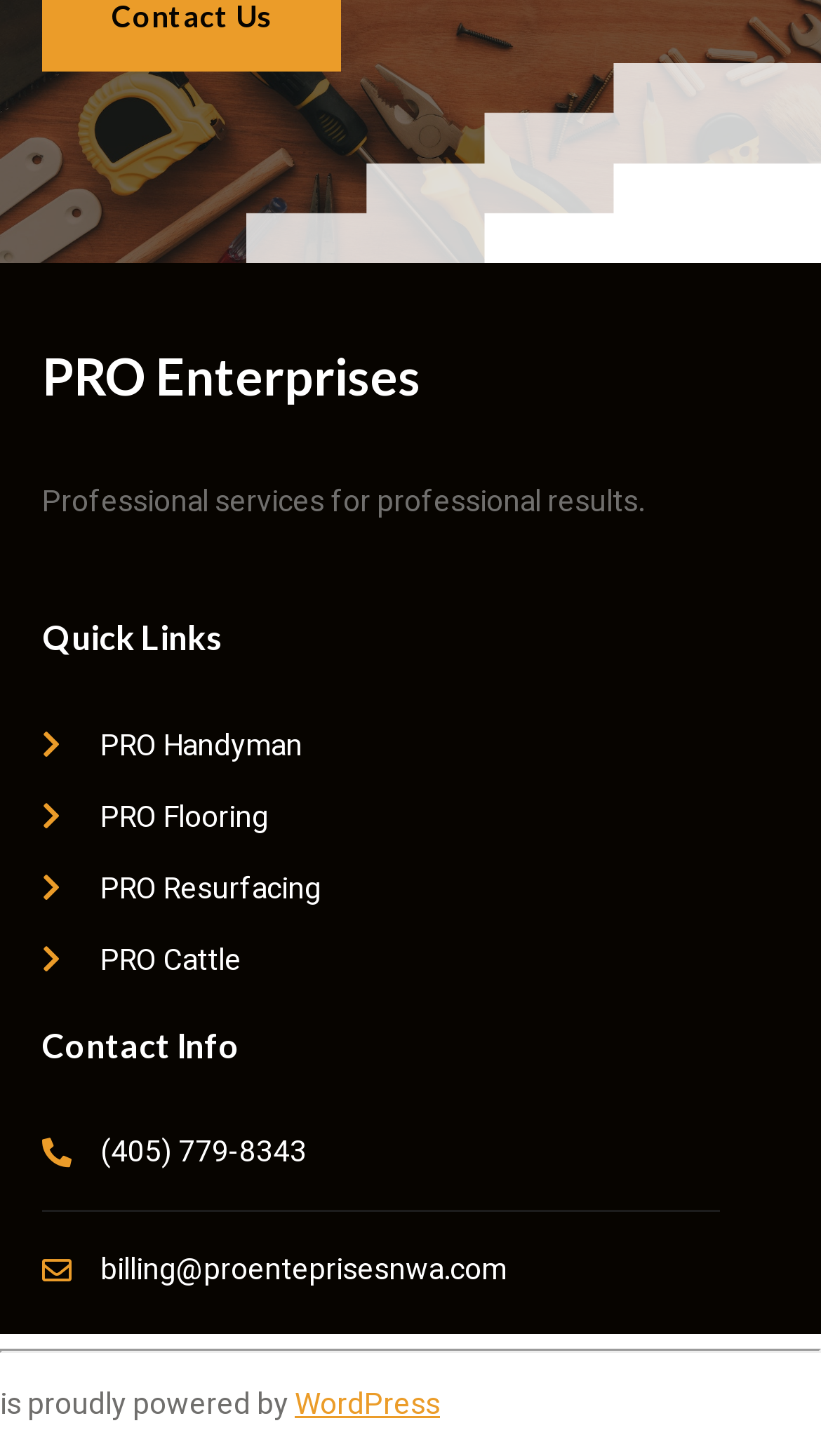From the given element description: "PRO Enterprises", find the bounding box for the UI element. Provide the coordinates as four float numbers between 0 and 1, in the order [left, top, right, bottom].

[0.051, 0.237, 0.513, 0.279]